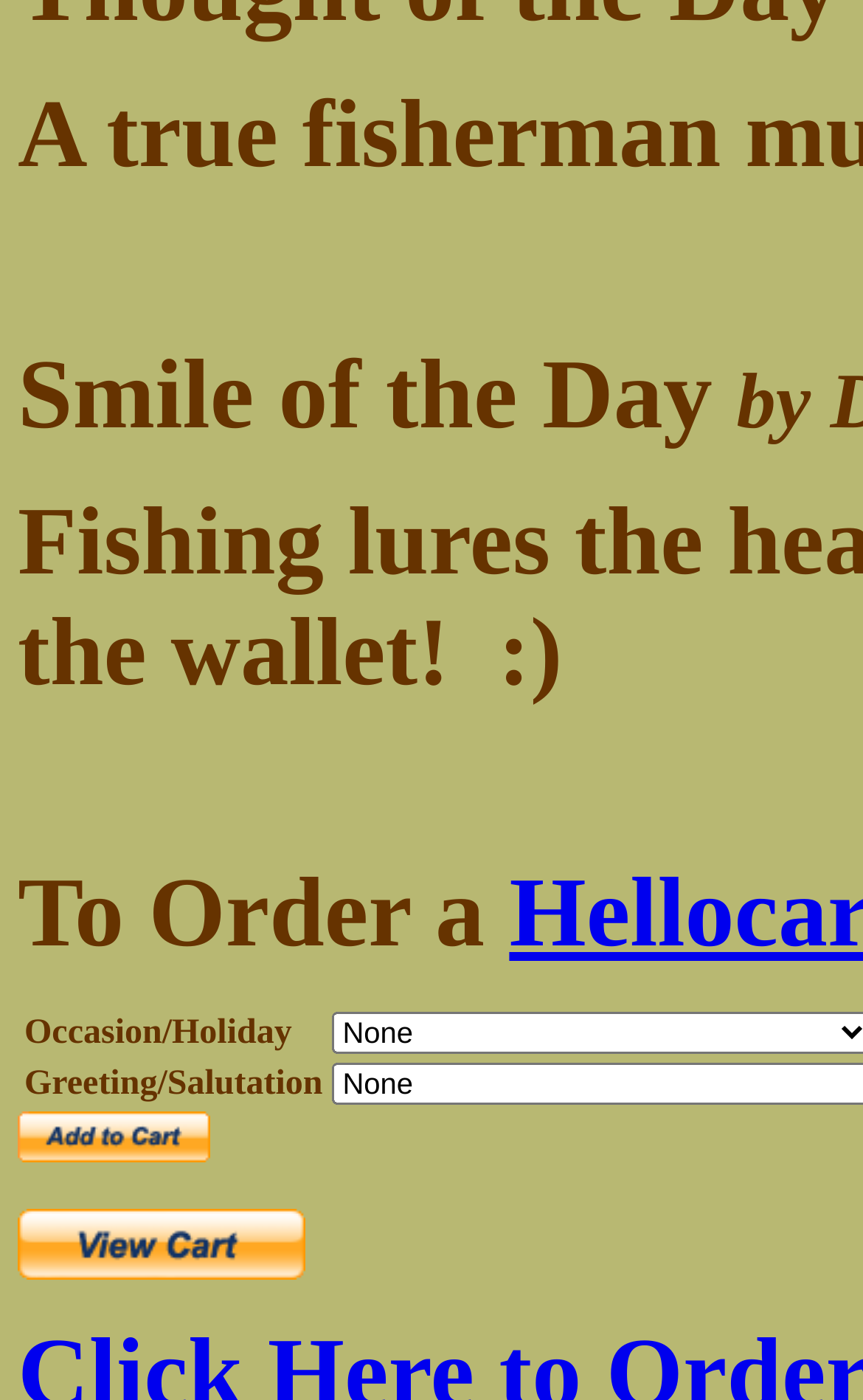Give a one-word or short phrase answer to this question: 
What is the theme of the occasion?

Holiday